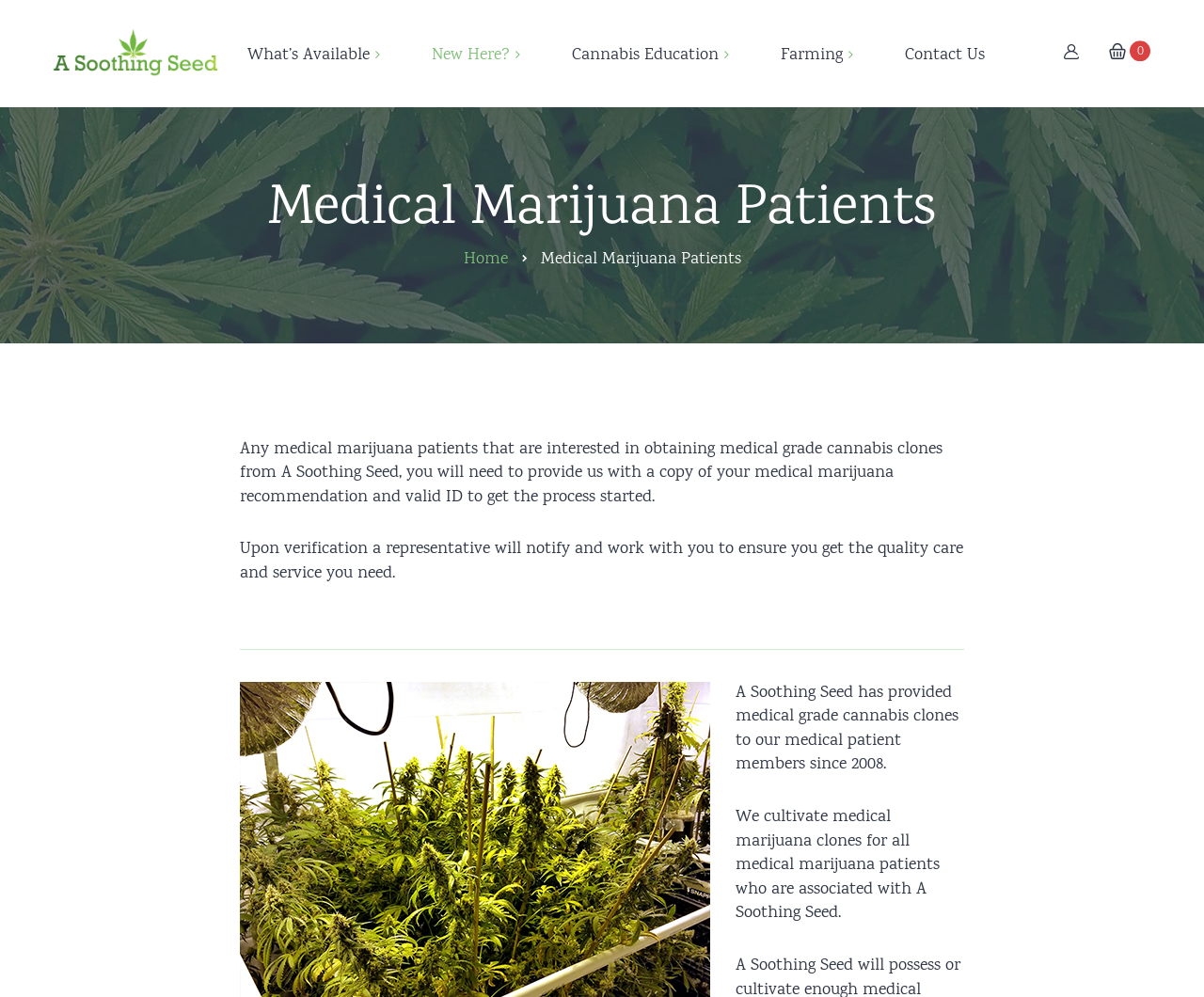Please respond in a single word or phrase: 
What type of products are available on this website?

Cannabis products